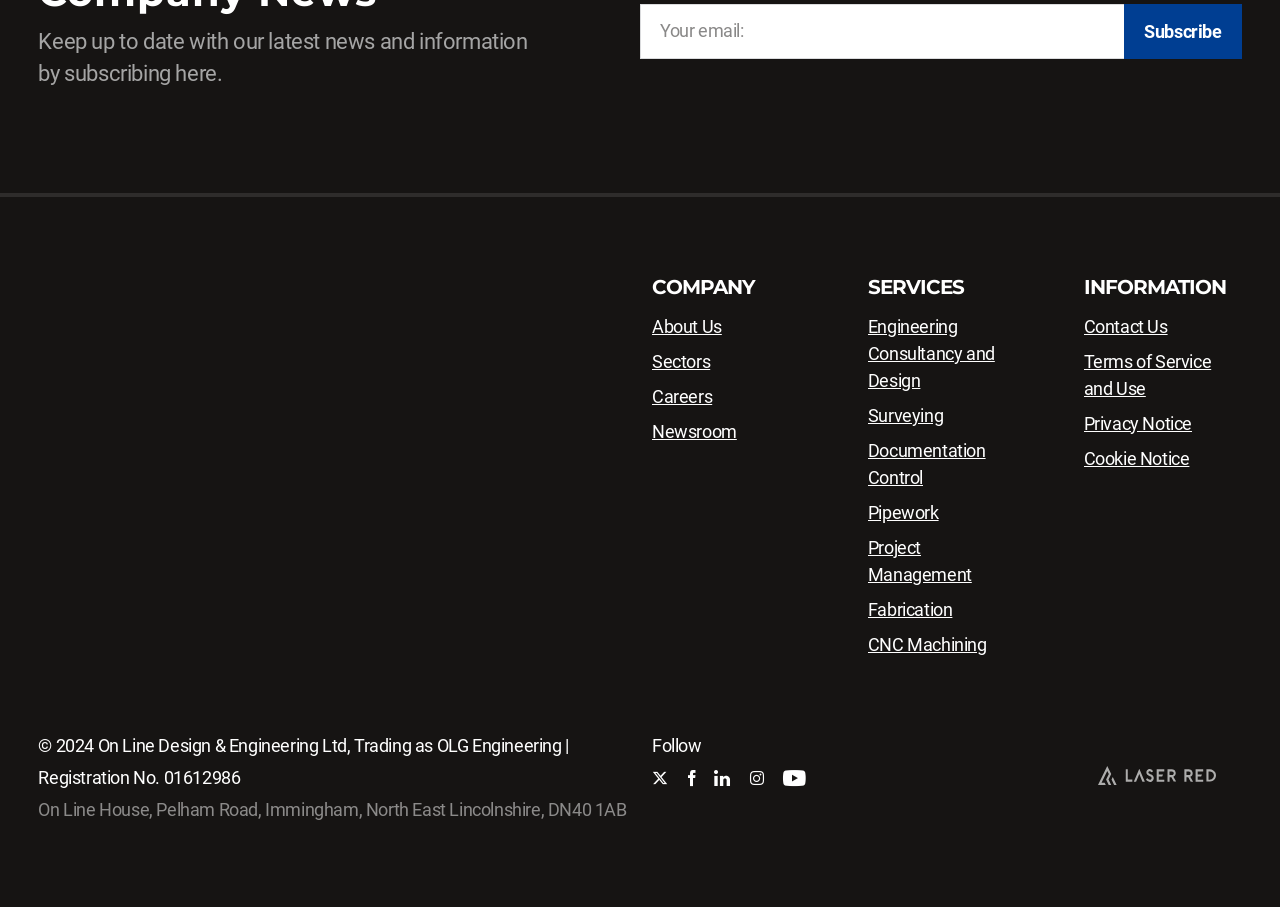Please provide the bounding box coordinates for the element that needs to be clicked to perform the instruction: "Learn more about the company". The coordinates must consist of four float numbers between 0 and 1, formatted as [left, top, right, bottom].

[0.509, 0.348, 0.564, 0.371]